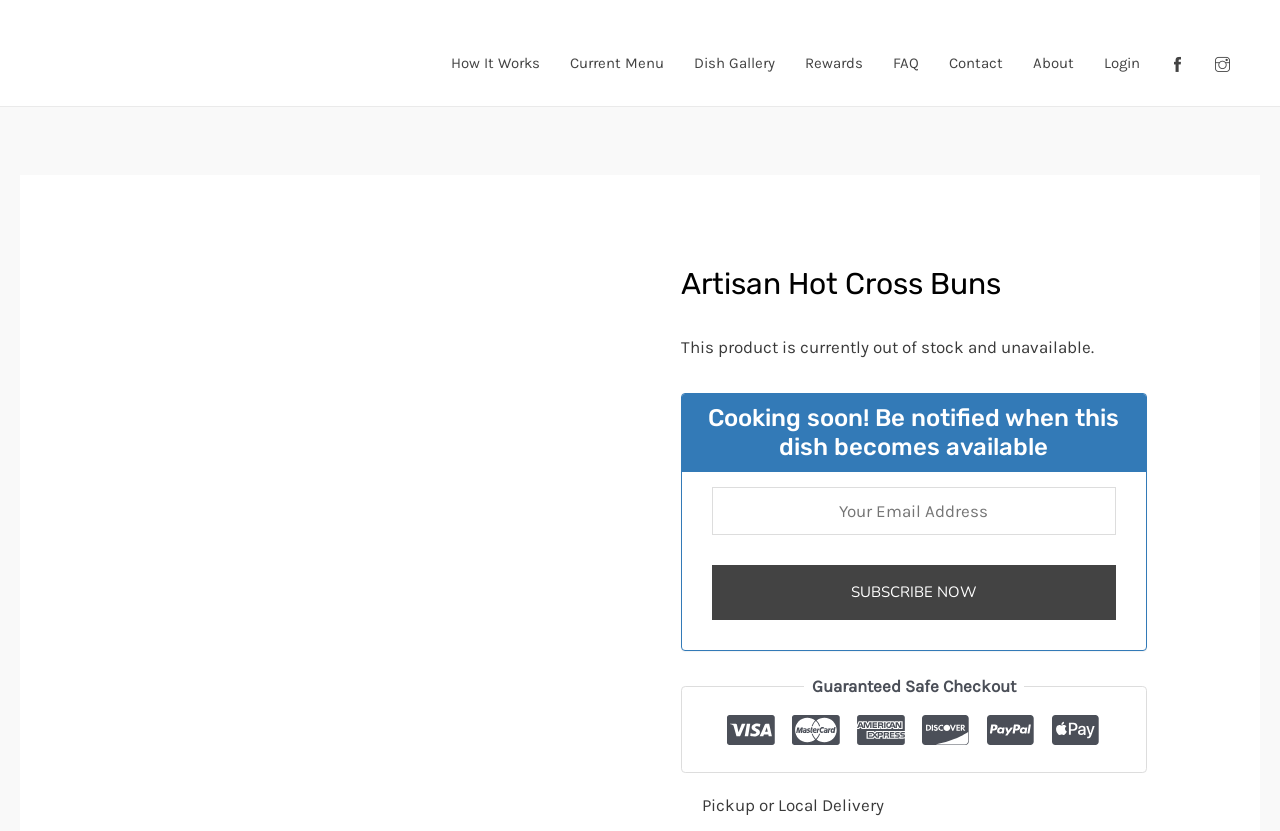Respond with a single word or phrase:
What is the purpose of the textbox?

Enter email address